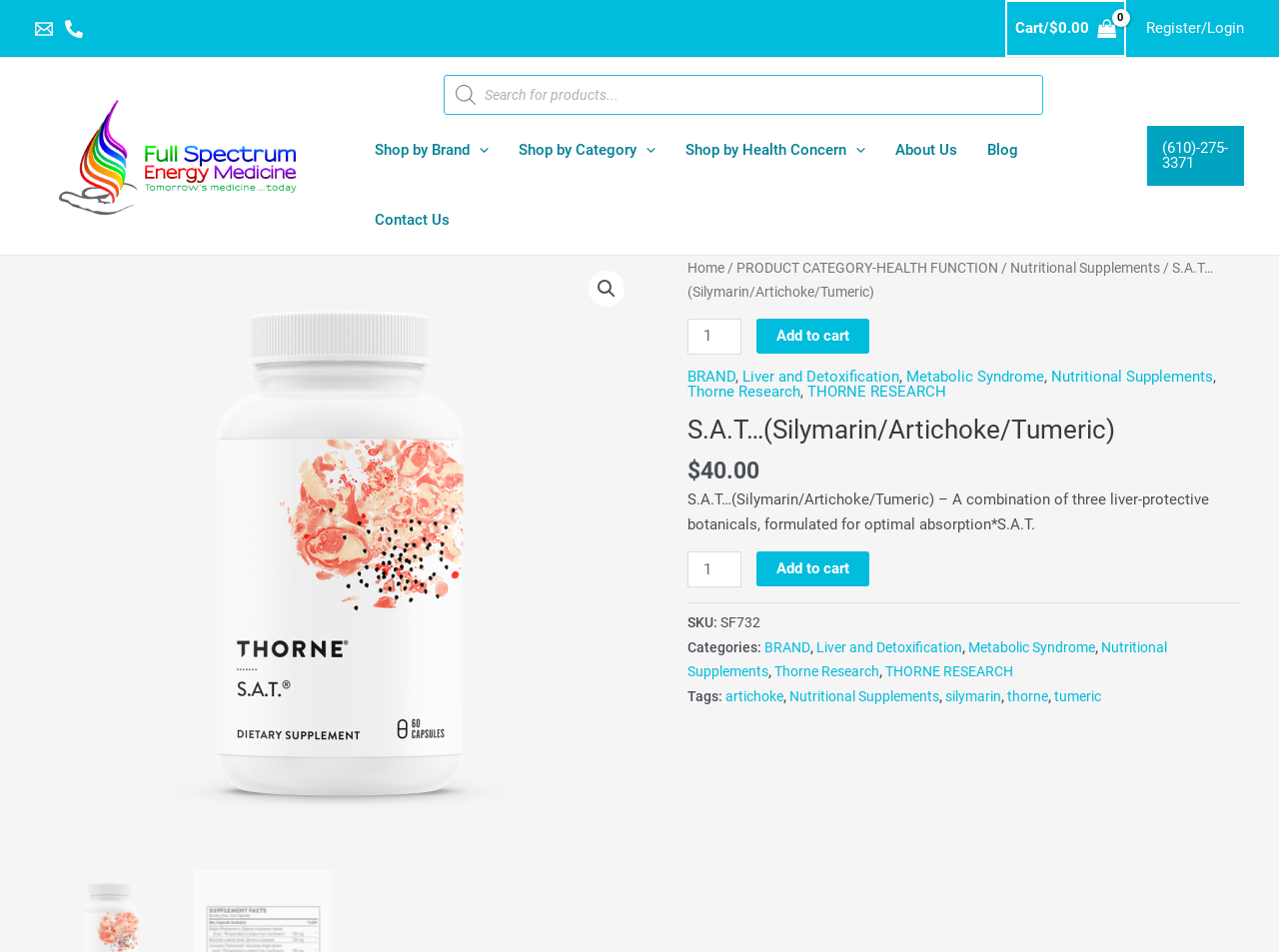Find the bounding box coordinates for the element that must be clicked to complete the instruction: "Search for products". The coordinates should be four float numbers between 0 and 1, indicated as [left, top, right, bottom].

[0.347, 0.078, 0.816, 0.12]